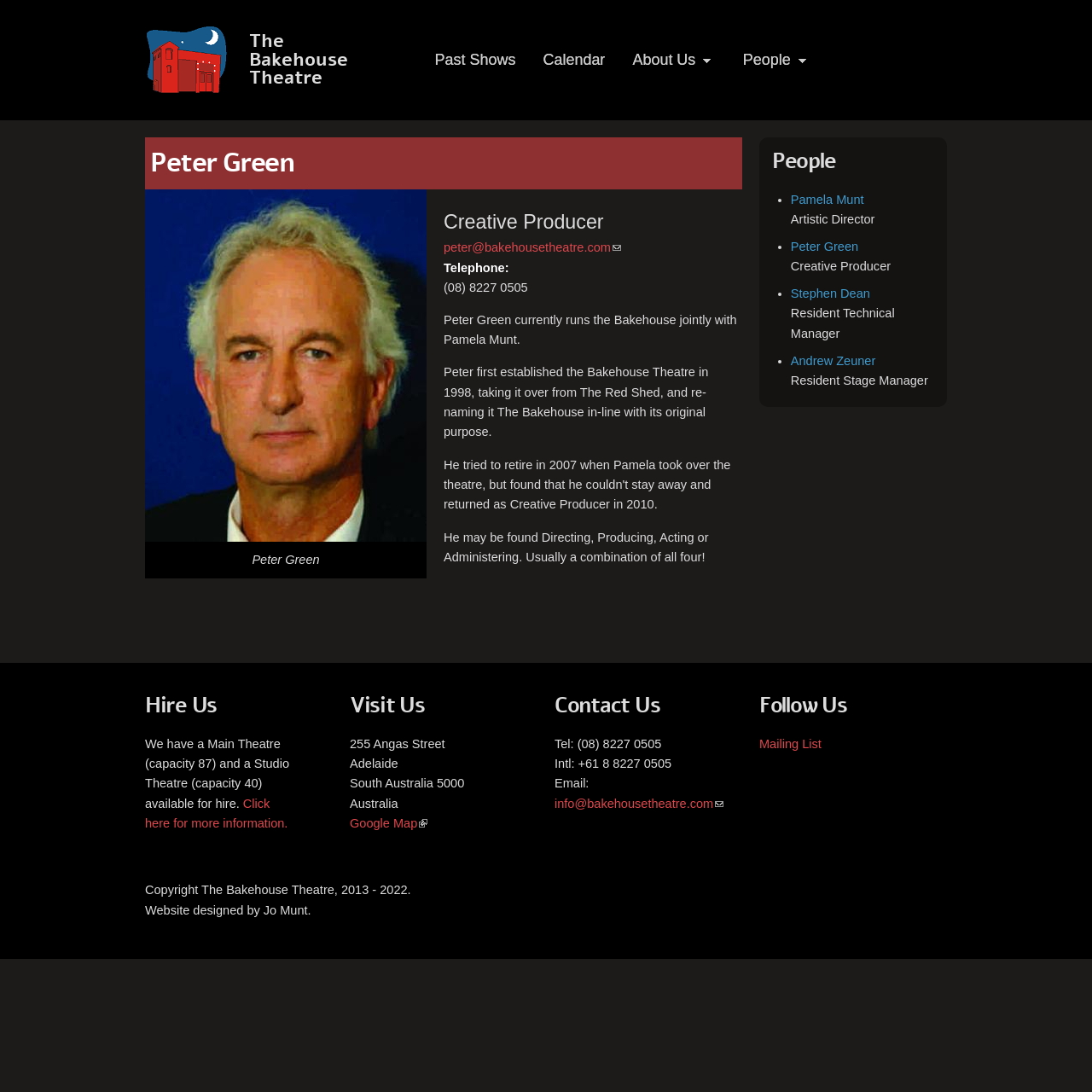What is the email address to contact the theatre?
Please answer the question with a single word or phrase, referencing the image.

info@bakehousetheatre.com